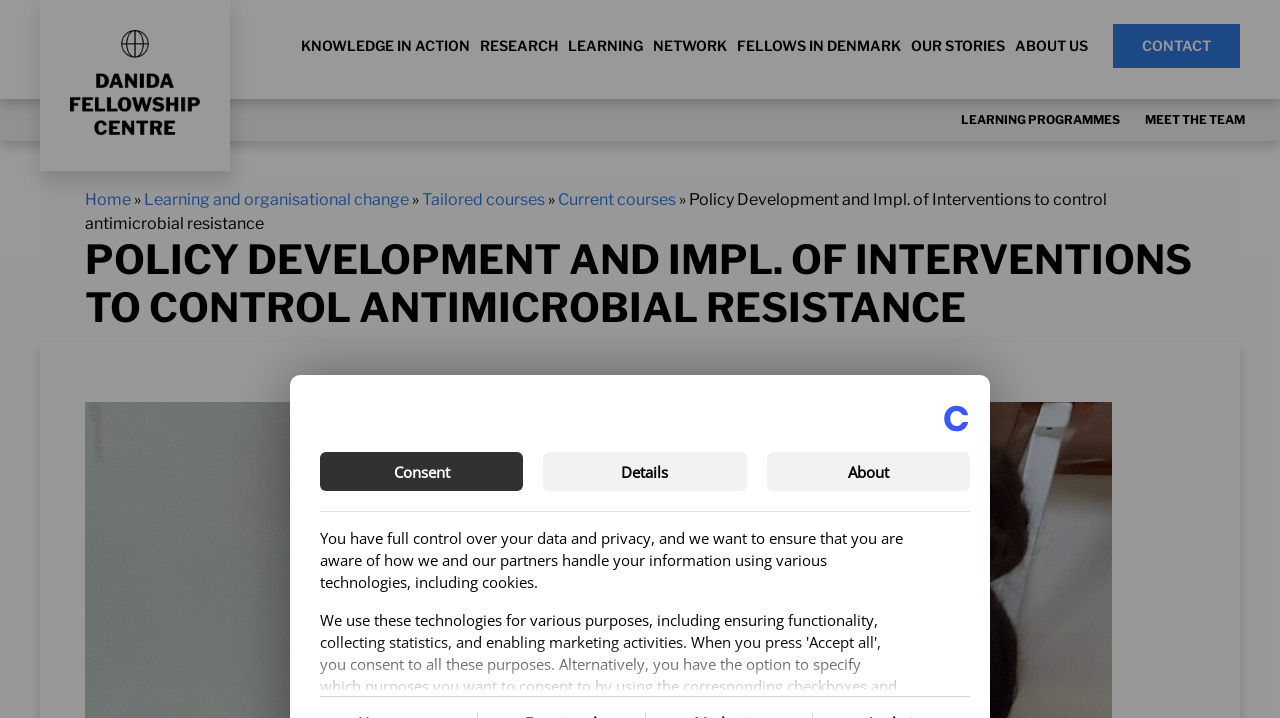Could you locate the bounding box coordinates for the section that should be clicked to accomplish this task: "Click on the dfcentre link".

[0.031, 0.1, 0.18, 0.126]